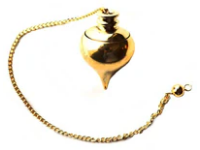What is the pendulum attached to?
Examine the image and give a concise answer in one word or a short phrase.

Delicate chain